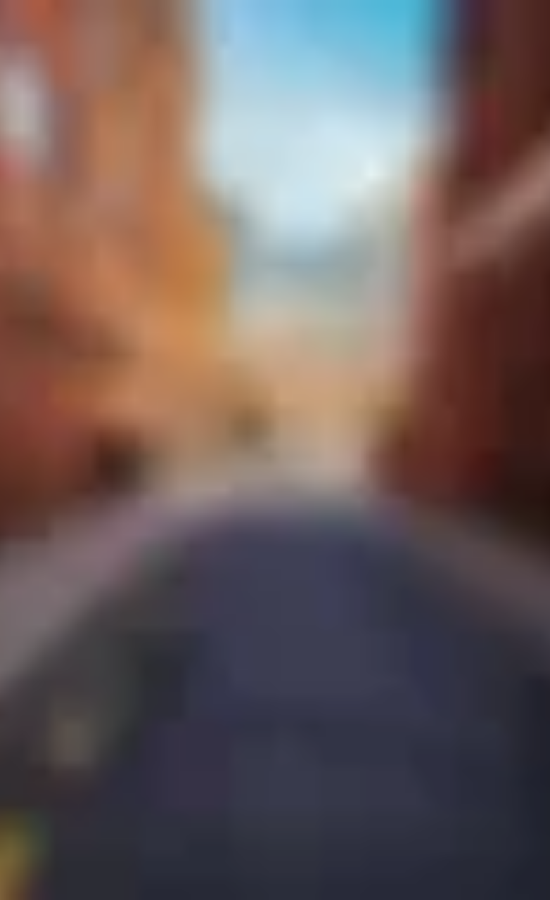Provide a one-word or short-phrase response to the question:
What is the atmosphere evoked by the image?

calm and solitude